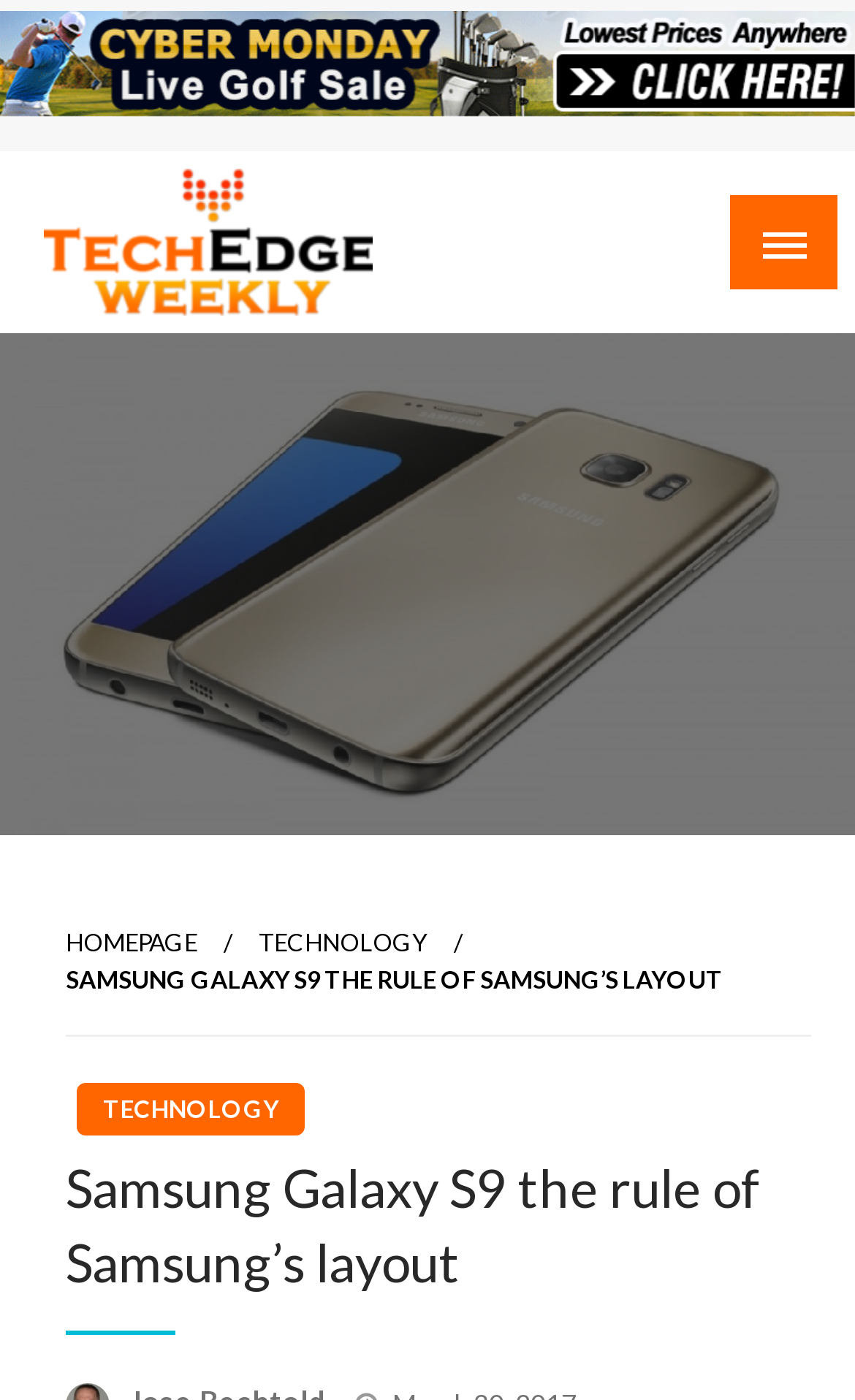What is the title of the current article?
Please describe in detail the information shown in the image to answer the question.

I found the title of the current article by looking at the main content area, where I saw a strong element with the text 'Samsung Galaxy S9 the rule of Samsung’s layout'.